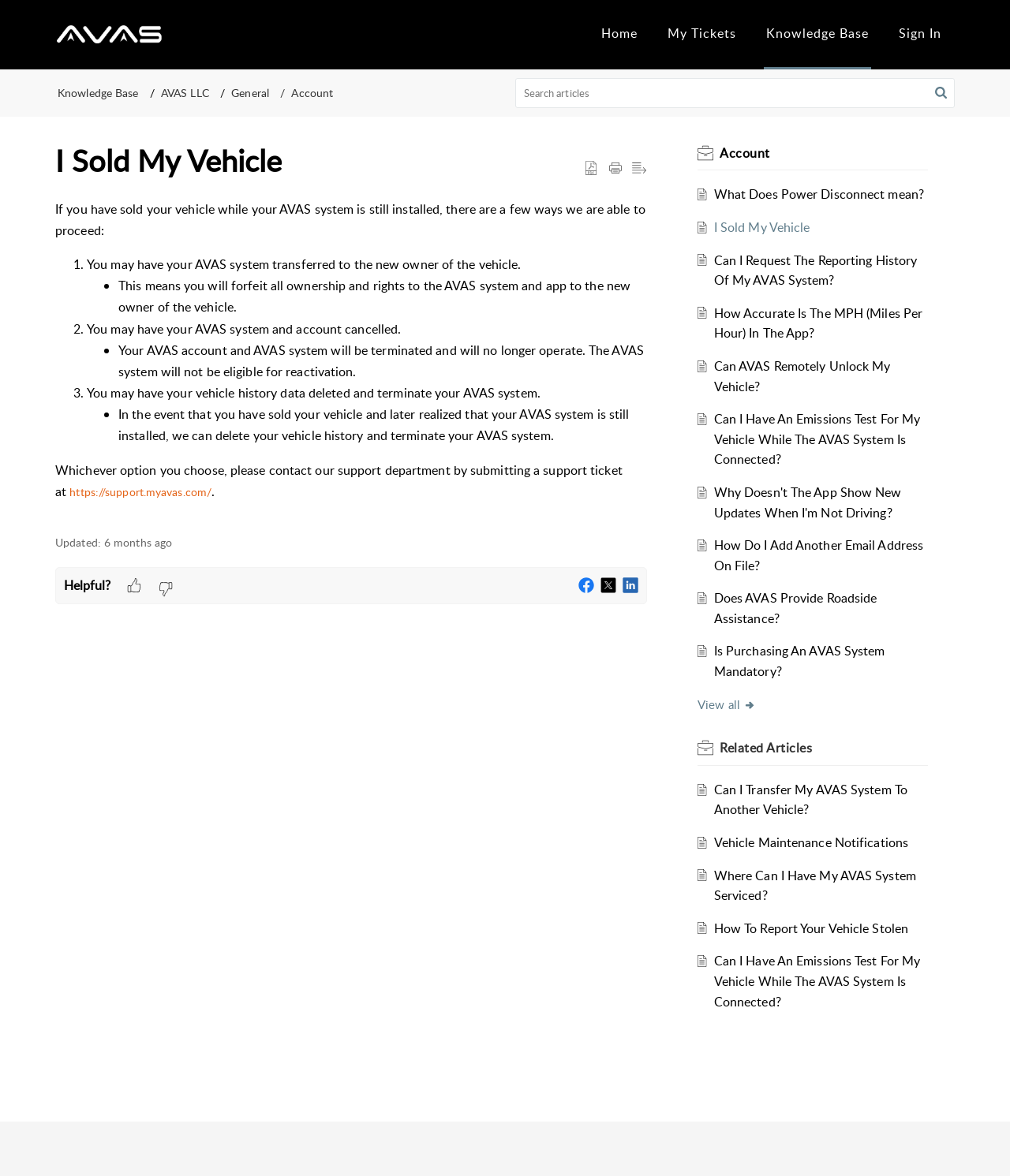Kindly provide the bounding box coordinates of the section you need to click on to fulfill the given instruction: "Sign In".

[0.89, 0.021, 0.932, 0.036]